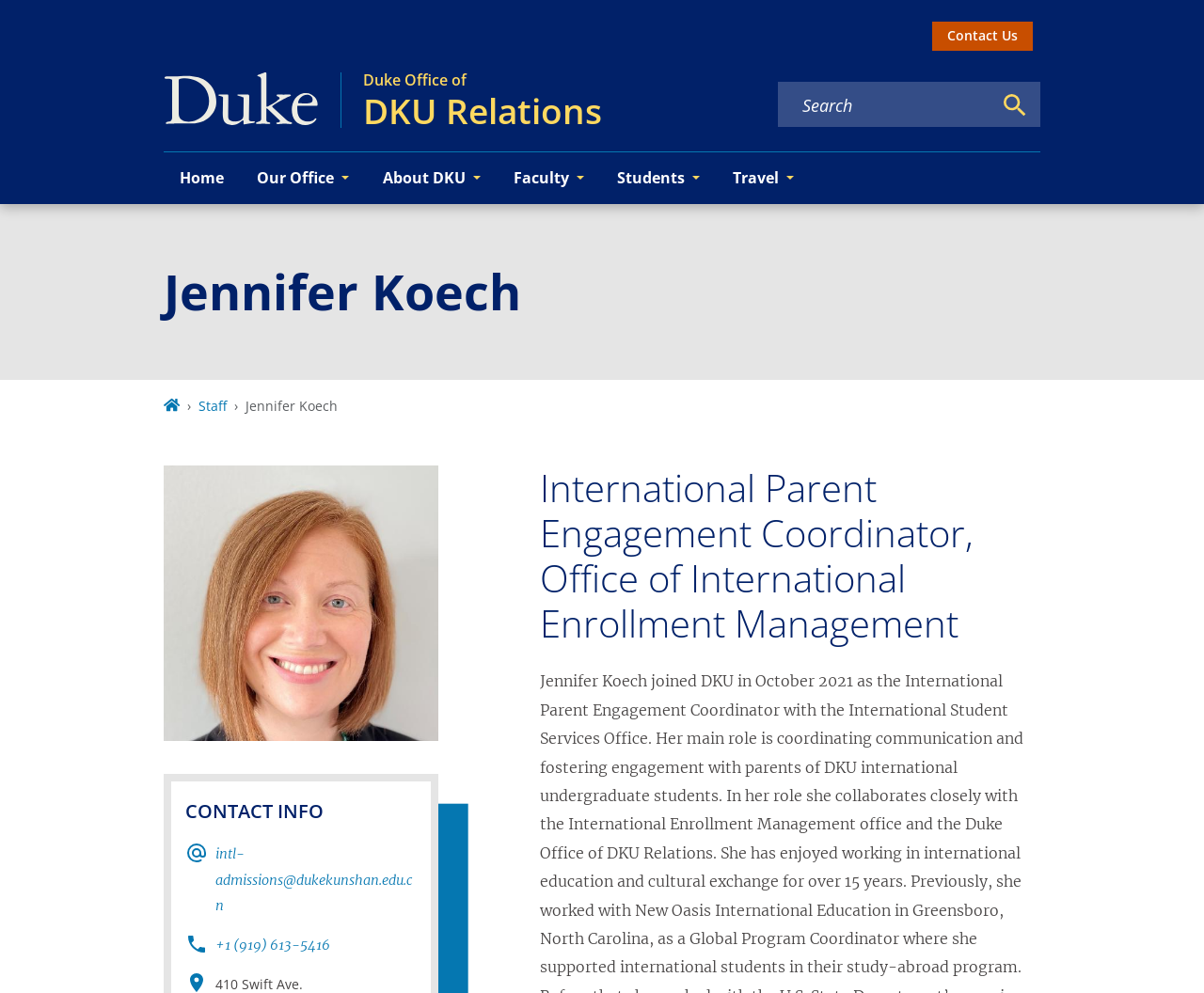What is the phone number listed on the webpage?
Use the information from the image to give a detailed answer to the question.

I found this information by looking at the link element with the text '+1 (919) 613-5416' which is located below Jennifer Koech's email address.